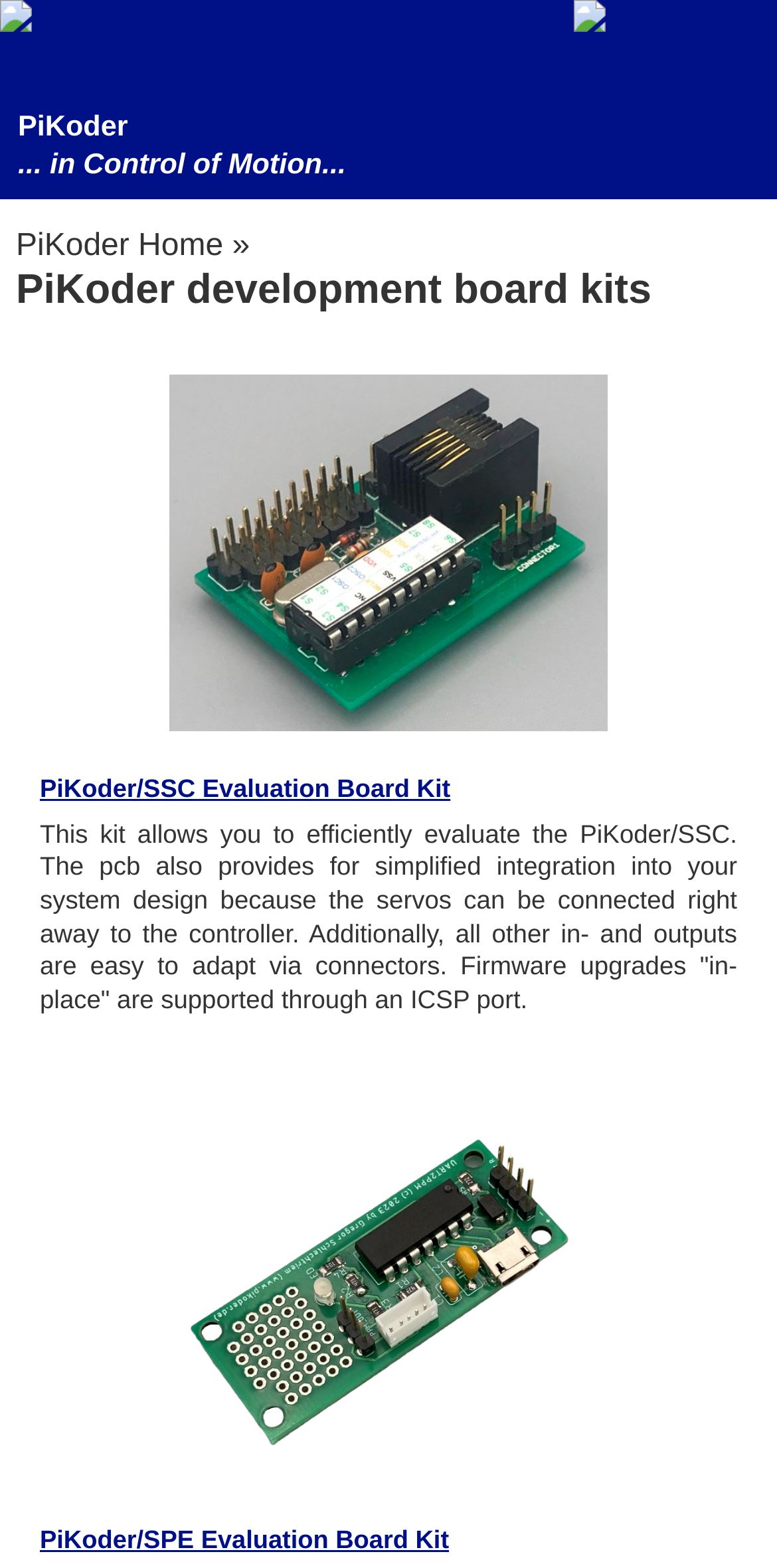What is the function of the shopping cart?
Using the image as a reference, answer the question in detail.

The shopping cart is likely used to purchase items from the PiKoder website, as it is a common e-commerce feature. The image of the shopping cart is located at the top right corner of the webpage.